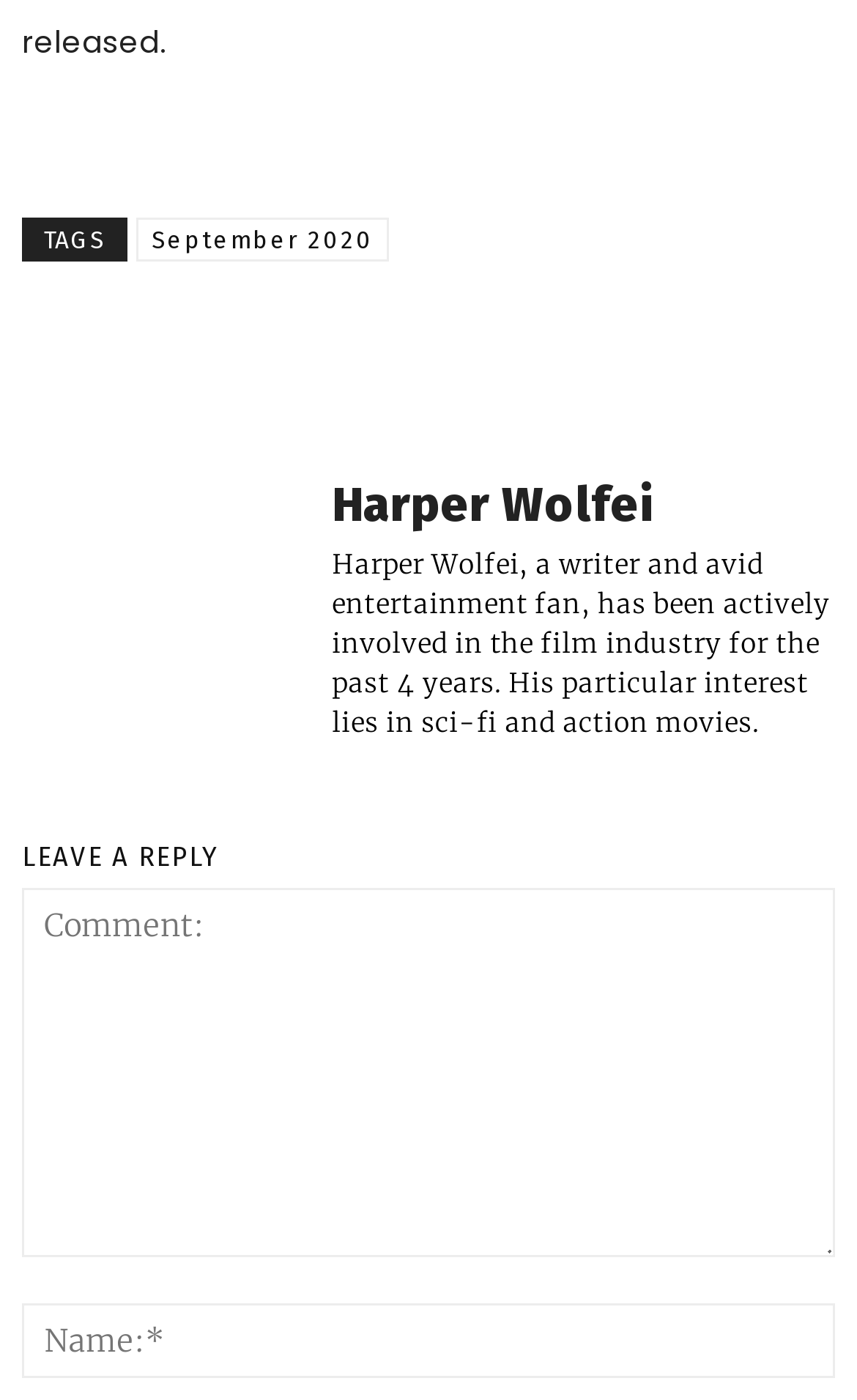Pinpoint the bounding box coordinates of the element that must be clicked to accomplish the following instruction: "Click on the Harper Wolfei link". The coordinates should be in the format of four float numbers between 0 and 1, i.e., [left, top, right, bottom].

[0.026, 0.333, 0.333, 0.538]